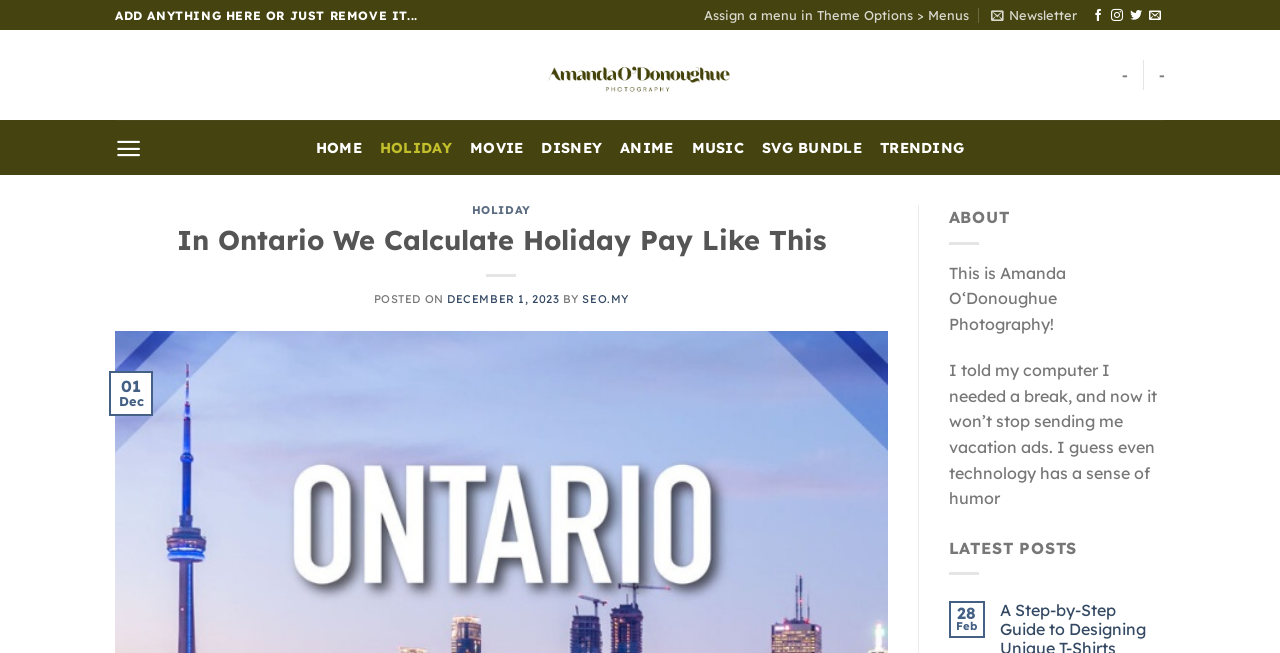Identify the bounding box coordinates for the UI element that matches this description: "SVG bundle".

[0.595, 0.199, 0.673, 0.254]